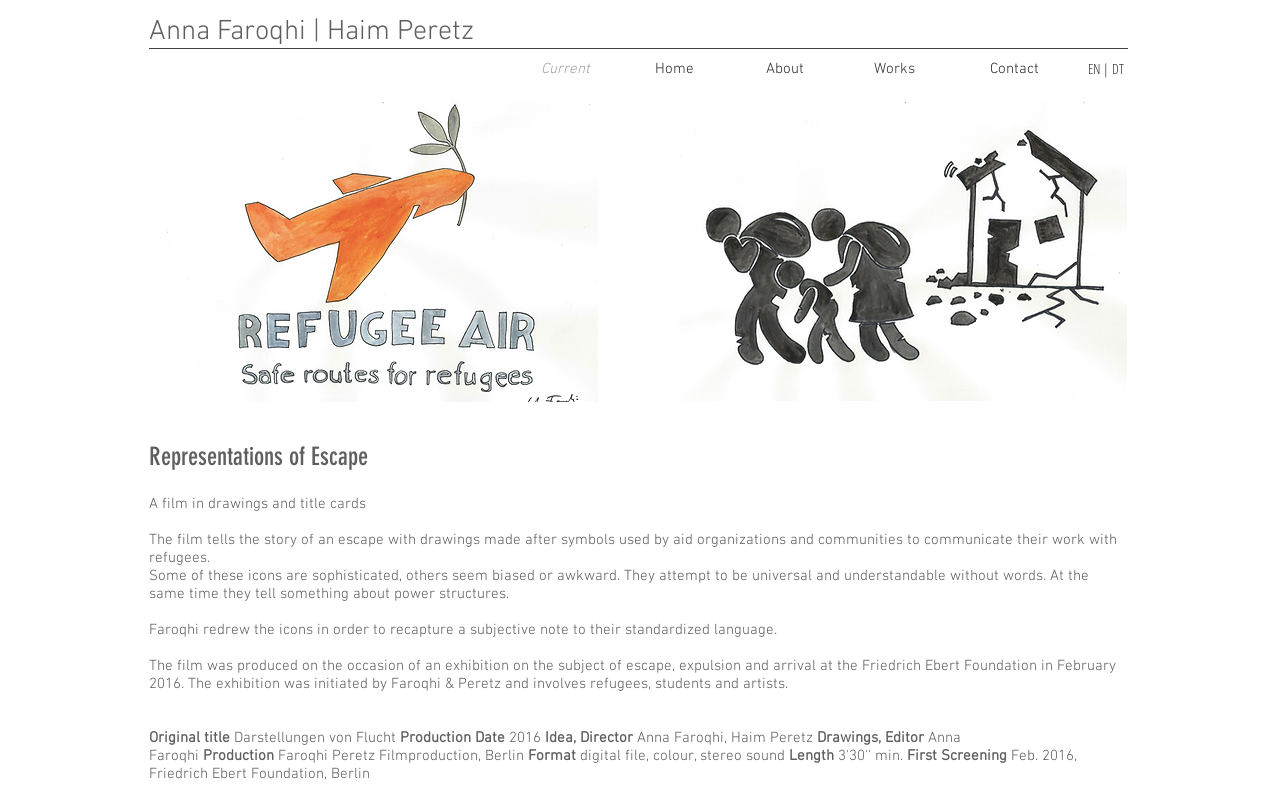Determine the bounding box coordinates of the target area to click to execute the following instruction: "View the image 'Screen Shot 2018-12-18 at 21.46.20.png'."

[0.117, 0.127, 0.467, 0.511]